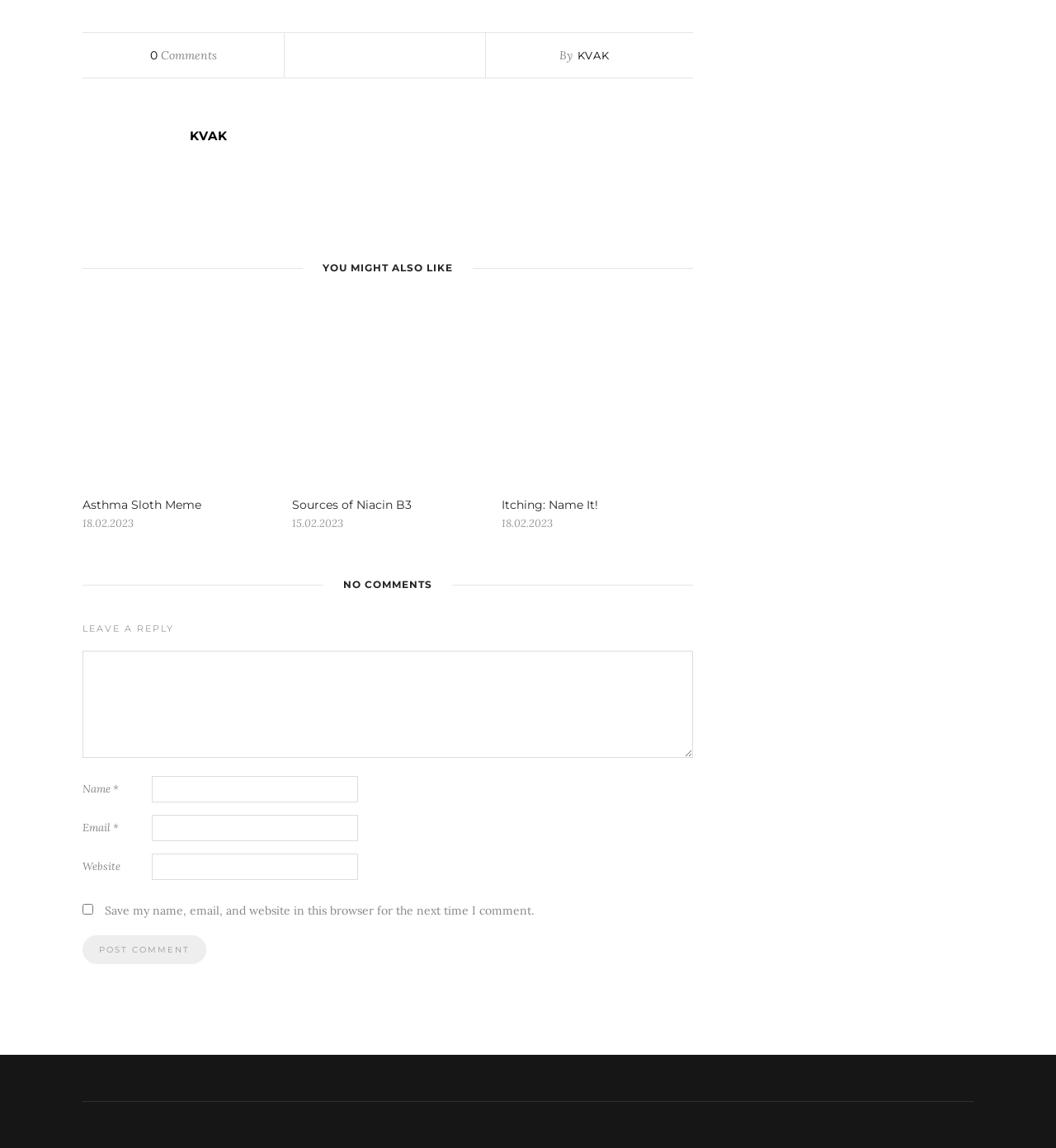Can you find the bounding box coordinates for the element to click on to achieve the instruction: "Click on the 'KVAK' link"?

[0.18, 0.112, 0.656, 0.125]